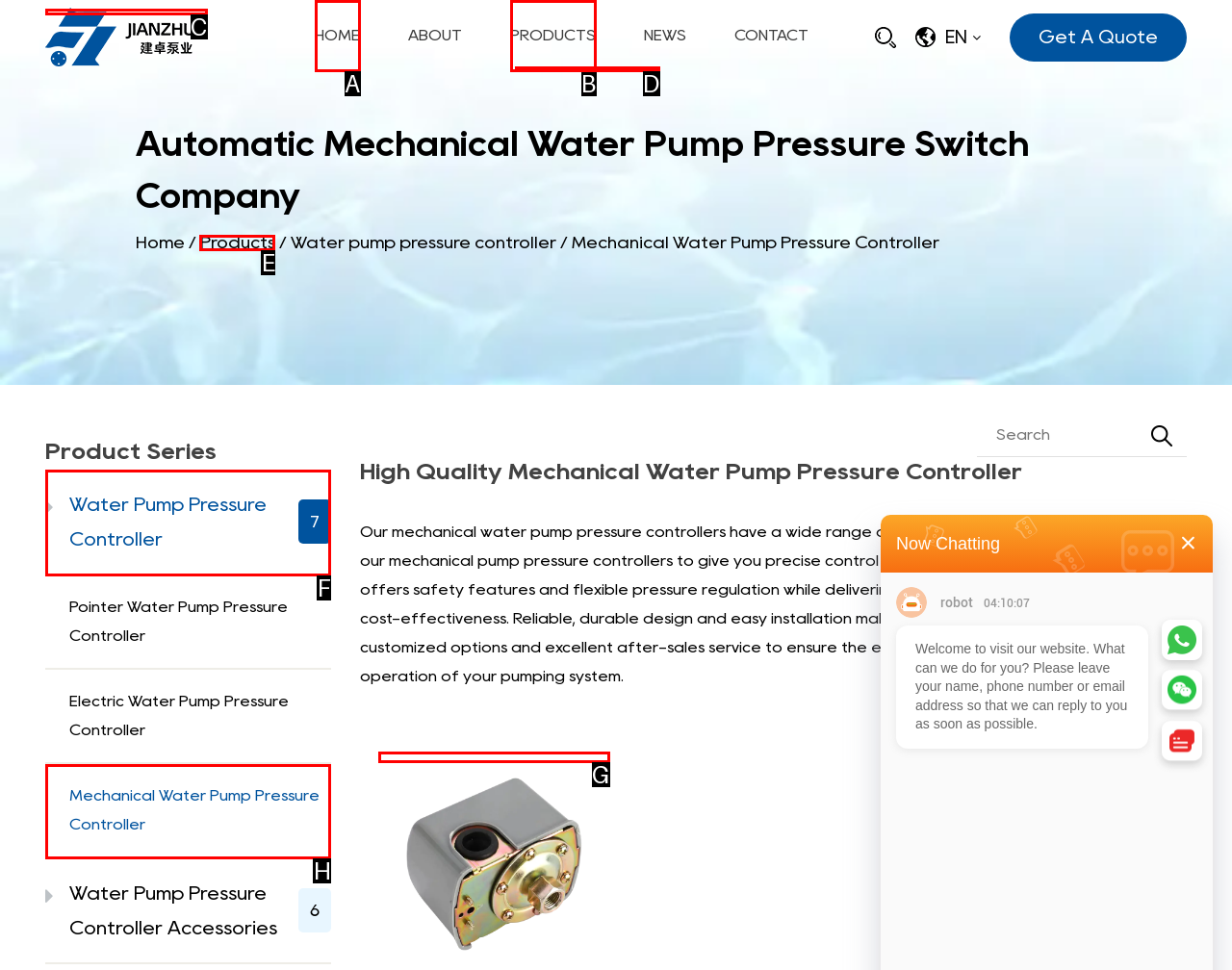Tell me which one HTML element best matches the description: Products
Answer with the option's letter from the given choices directly.

E